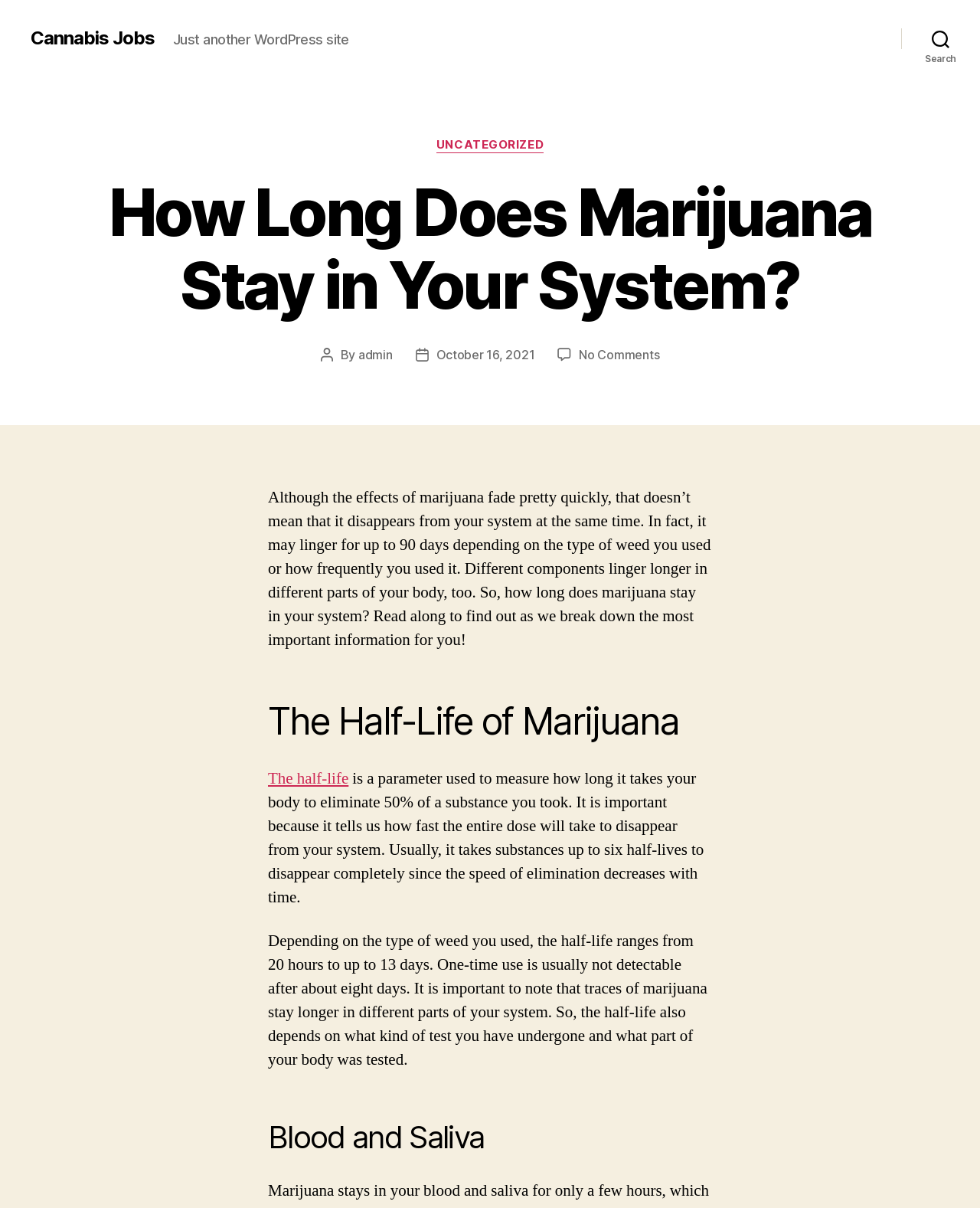Construct a comprehensive caption that outlines the webpage's structure and content.

The webpage is about the duration of marijuana's presence in the human system. At the top left, there is a link to "Cannabis Jobs" and a static text "Just another WordPress site" next to it. On the top right, there is a search button. 

Below the top section, there is a header section with a title "How Long Does Marijuana Stay in Your System?" in the center. To the left of the title, there are categories and an "UNCATEGORIZED" link. Below the title, there is information about the post author, post date, and a link to the author's profile. 

The main content of the webpage starts with a paragraph that explains how marijuana's effects fade quickly but can linger in the system for up to 90 days. This paragraph is followed by a heading "The Half-Life of Marijuana" and a link to "The half-life". The text below explains the concept of half-life and how it relates to the elimination of marijuana from the system. 

Further down, there is another section with a heading "Blood and Saliva" that likely discusses how marijuana is detected in these bodily fluids. Throughout the webpage, there are no images, but there are several links and headings that organize the content into sections.